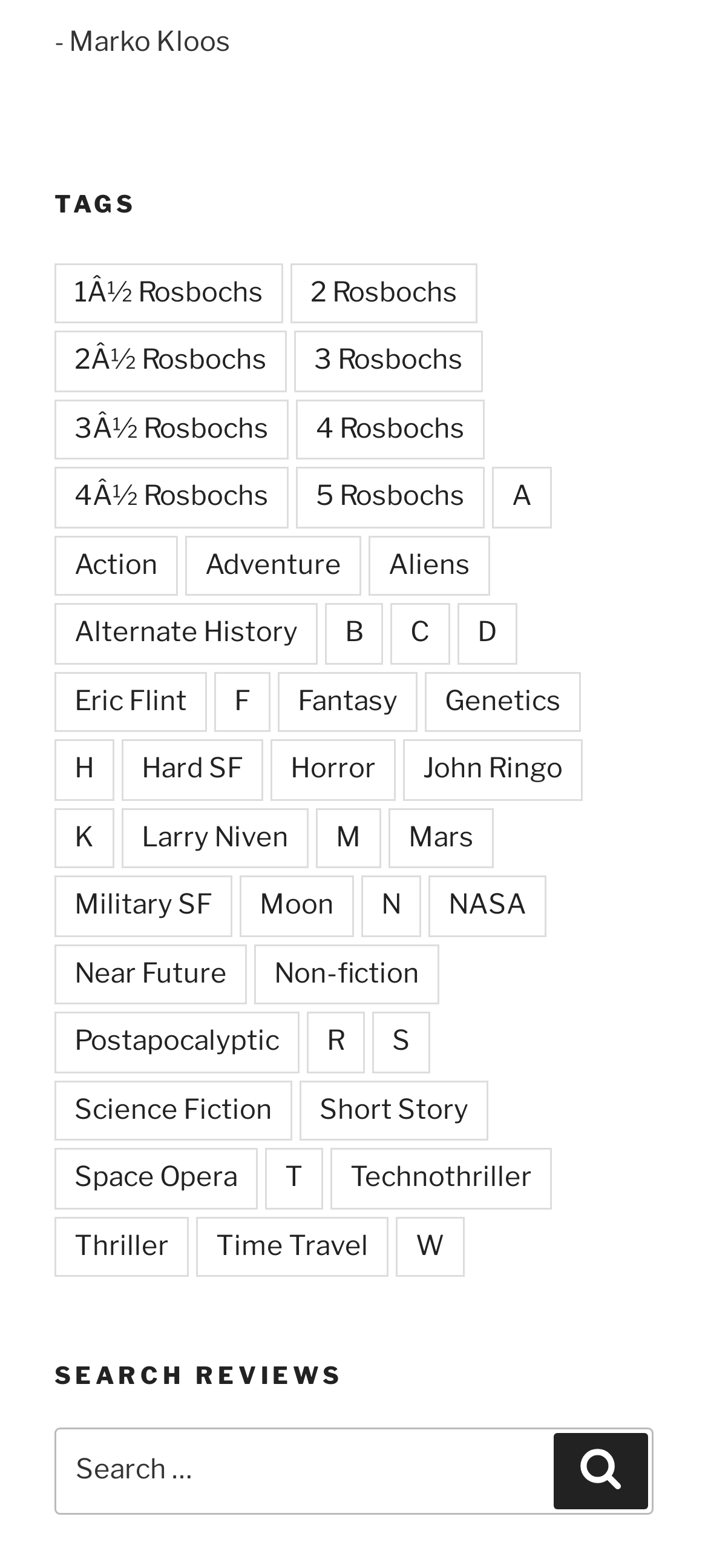Utilize the details in the image to thoroughly answer the following question: How many elements are there in the search box section?

The search box section consists of three elements: a static text 'Search for:', a search box, and a button 'Search'.